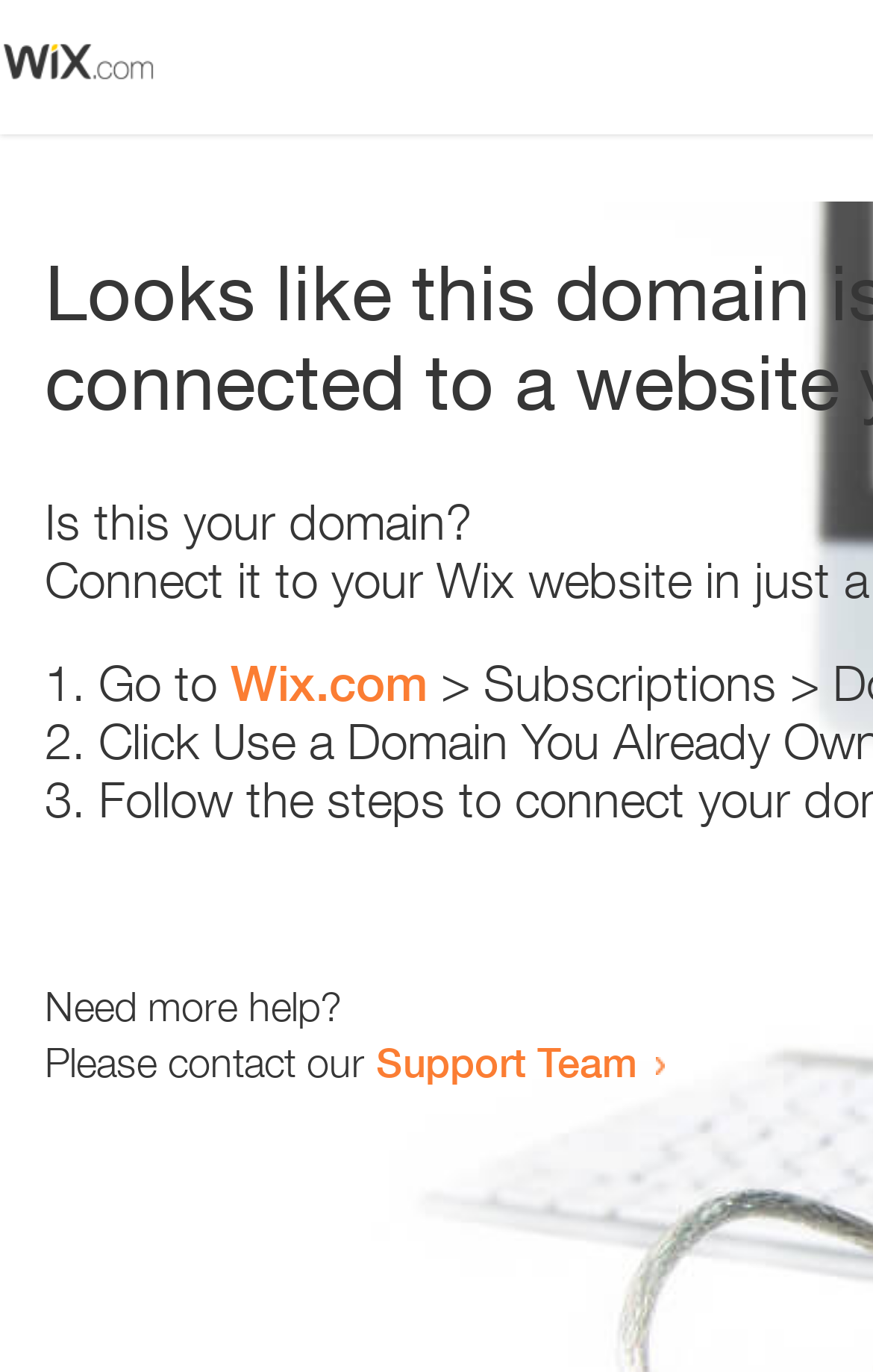What is the primary heading on this webpage?

Looks like this domain isn't
connected to a website yet